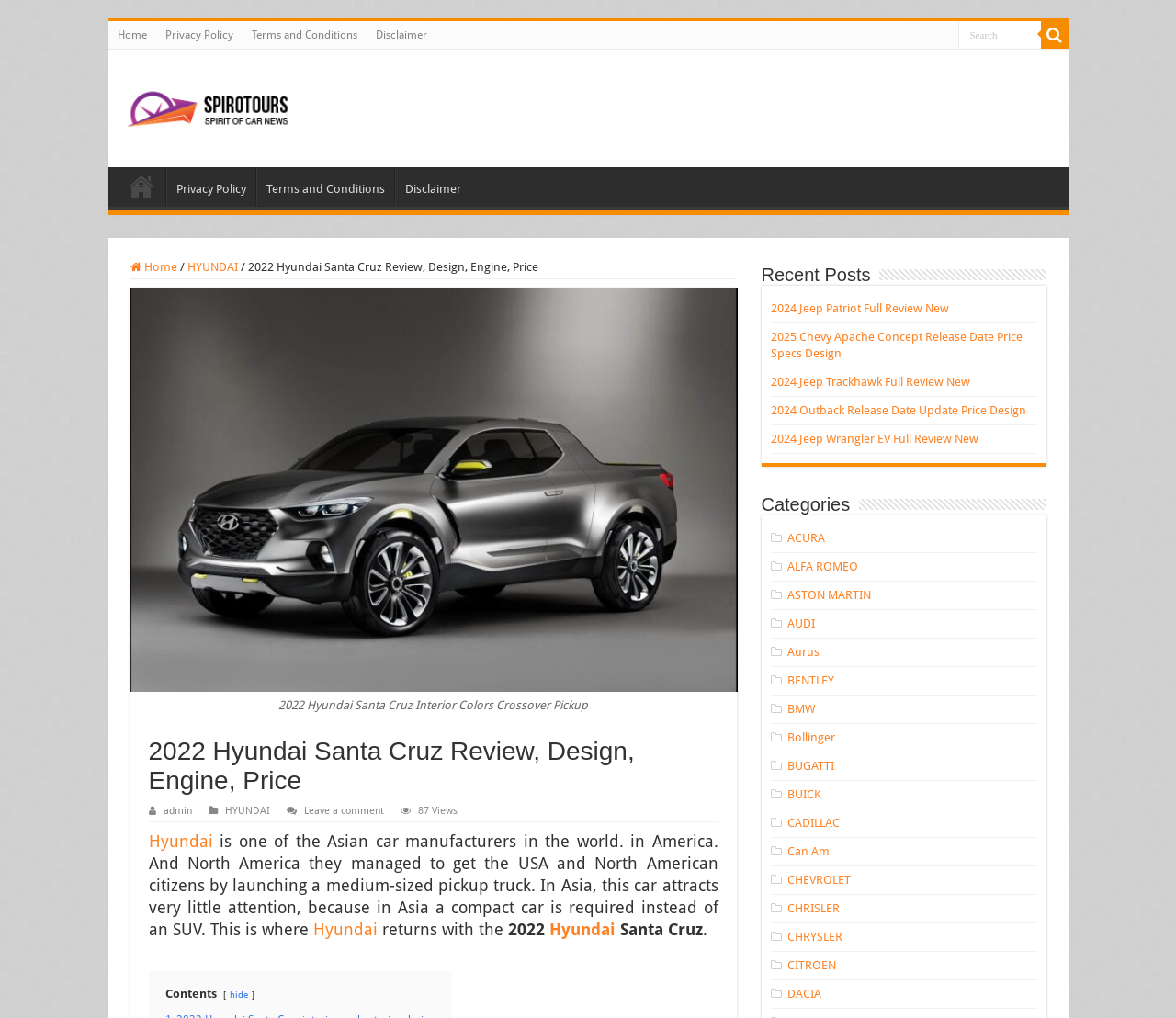Locate the coordinates of the bounding box for the clickable region that fulfills this instruction: "Search for something".

None